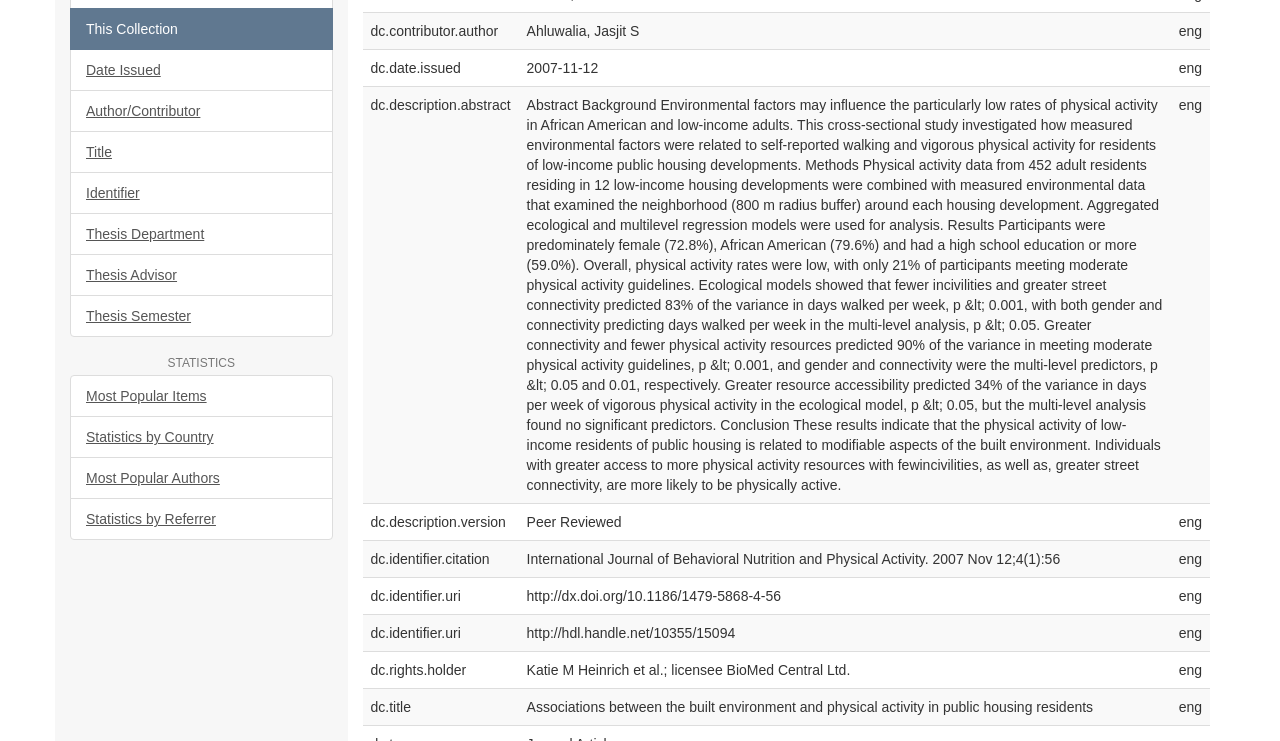Show the bounding box coordinates for the HTML element as described: "Most Popular Authors".

[0.055, 0.617, 0.26, 0.674]